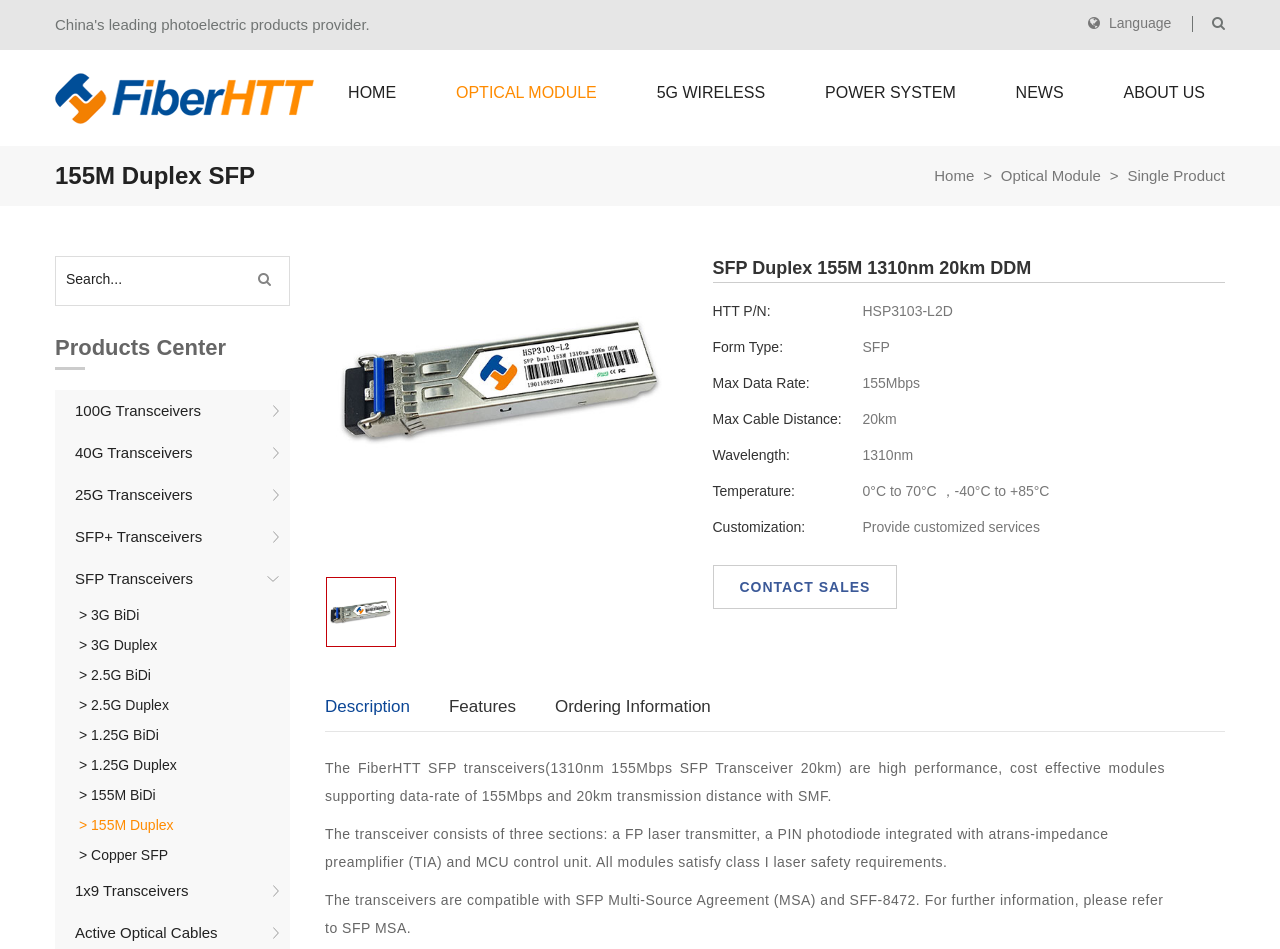Please give the bounding box coordinates of the area that should be clicked to fulfill the following instruction: "View 155M Duplex SFP products". The coordinates should be in the format of four float numbers from 0 to 1, i.e., [left, top, right, bottom].

[0.043, 0.154, 0.199, 0.217]